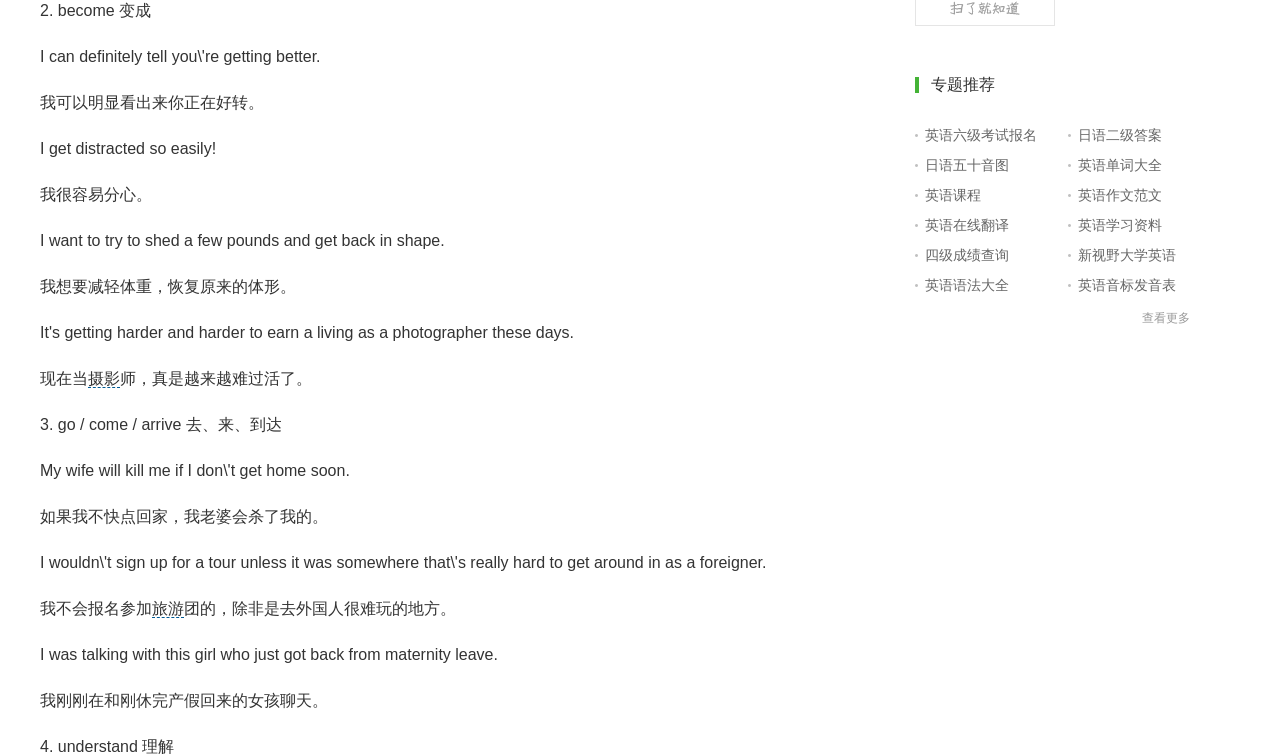Please identify the bounding box coordinates of the region to click in order to complete the given instruction: "learn about the Japanese language". The coordinates should be four float numbers between 0 and 1, i.e., [left, top, right, bottom].

[0.842, 0.159, 0.947, 0.199]